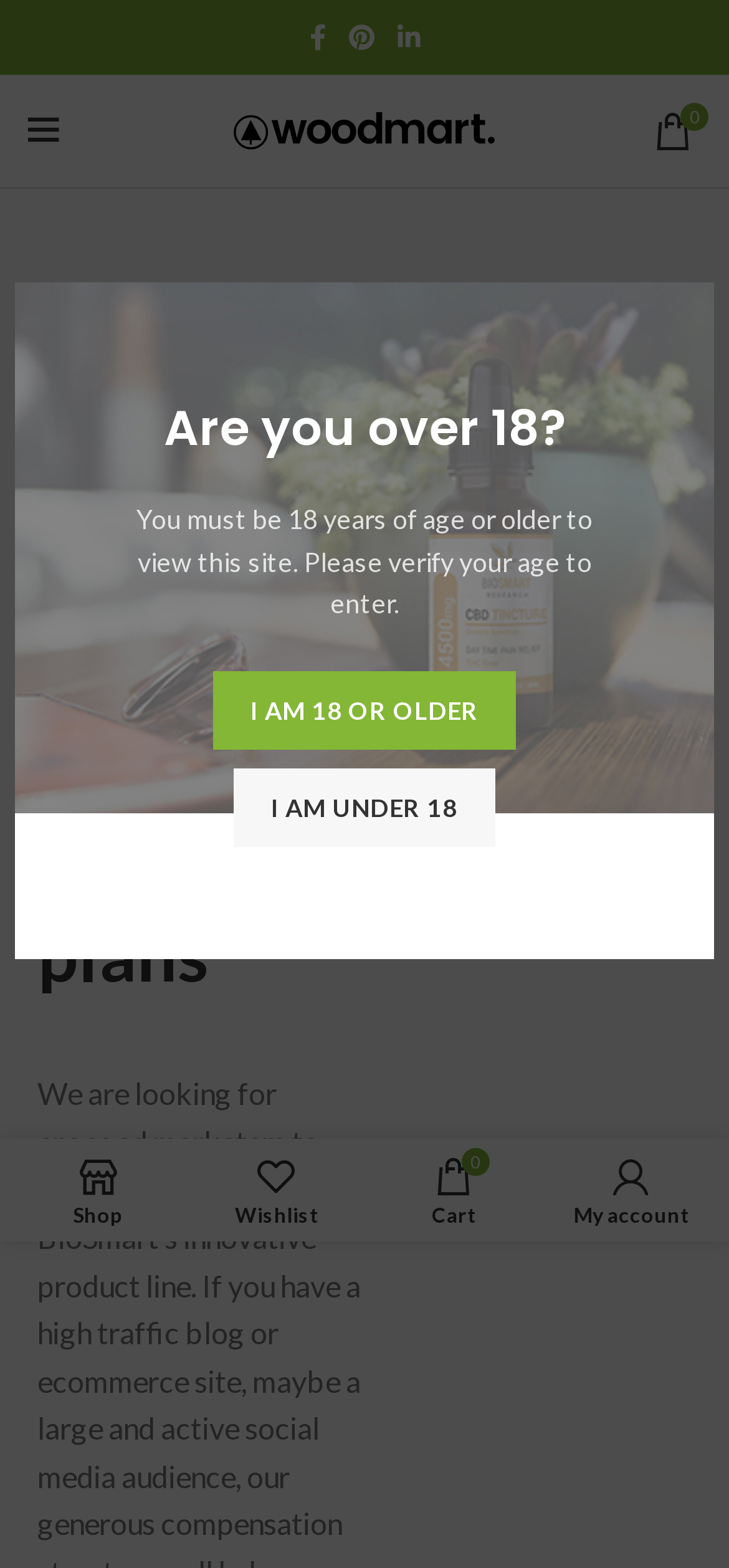Please provide a one-word or short phrase answer to the question:
What is the call-to-action for affiliates and influencers?

Make BioSmart a part of your marketing plans